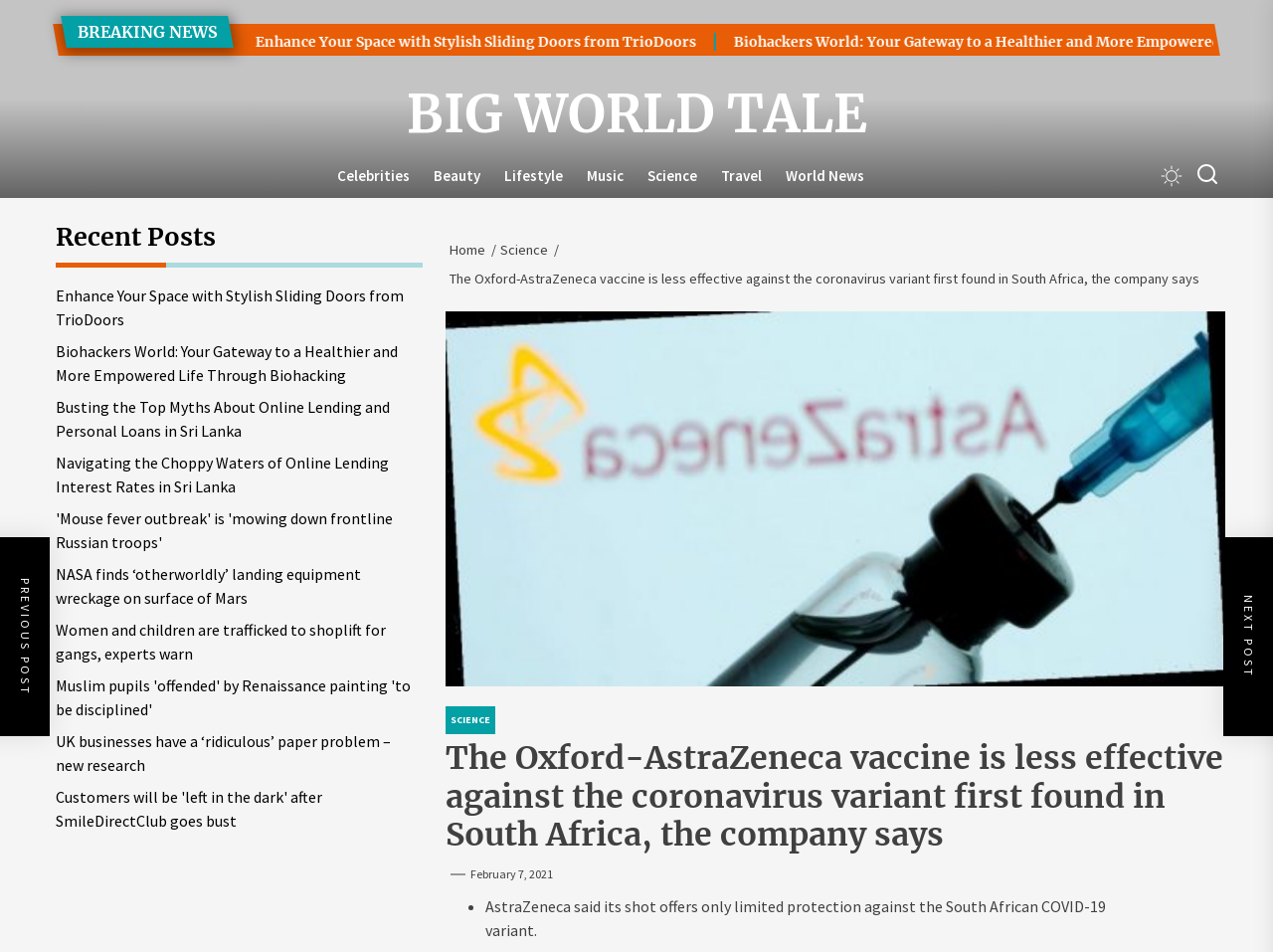Identify the bounding box coordinates of the area that should be clicked in order to complete the given instruction: "Check the 'Recent Posts'". The bounding box coordinates should be four float numbers between 0 and 1, i.e., [left, top, right, bottom].

[0.044, 0.233, 0.332, 0.265]